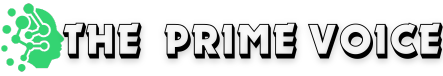What is the significance of the brain-like graphic?
Offer a detailed and full explanation in response to the question.

The brain-like graphic entwined with digital elements in the logo symbolizes intelligence and innovation, which is in line with the platform's focus on cutting-edge technologies, particularly in the context of radiation-hardened memory solutions for aerospace applications.